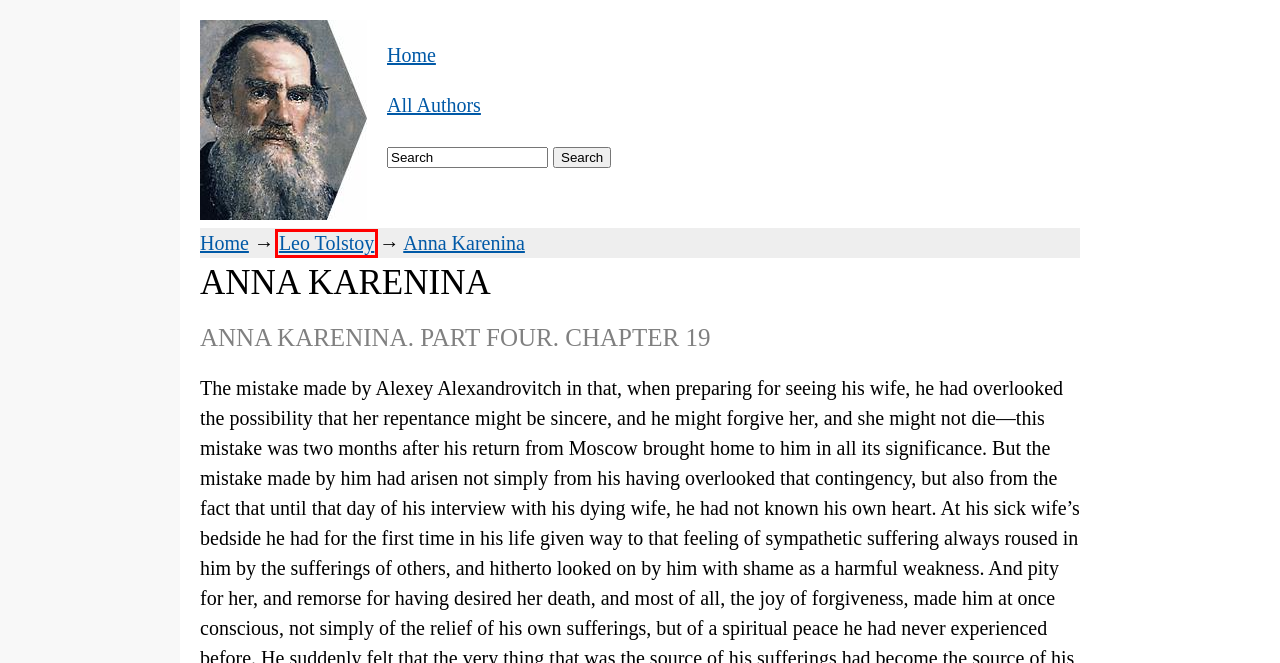After examining the screenshot of a webpage with a red bounding box, choose the most accurate webpage description that corresponds to the new page after clicking the element inside the red box. Here are the candidates:
A. Anna Karenina. PART FOUR. Chapter 2. Leo Tolstoy. Read online
B. Anna Karenina. PART FOUR. Chapter 20. Leo Tolstoy. Read online
C. Online library
D. Anna Karenina. PART FOUR. Chapter 5. Leo Tolstoy. Read online
E. Anna Karenina. PART THREE. Chapter 32. Leo Tolstoy. Read online
F. Leo Tolstoy. Read online.
G. Anna Karenina. Leo Tolstoy. Read online
H. Anna Karenina. PART FOUR. Chapter 11. Leo Tolstoy. Read online

F